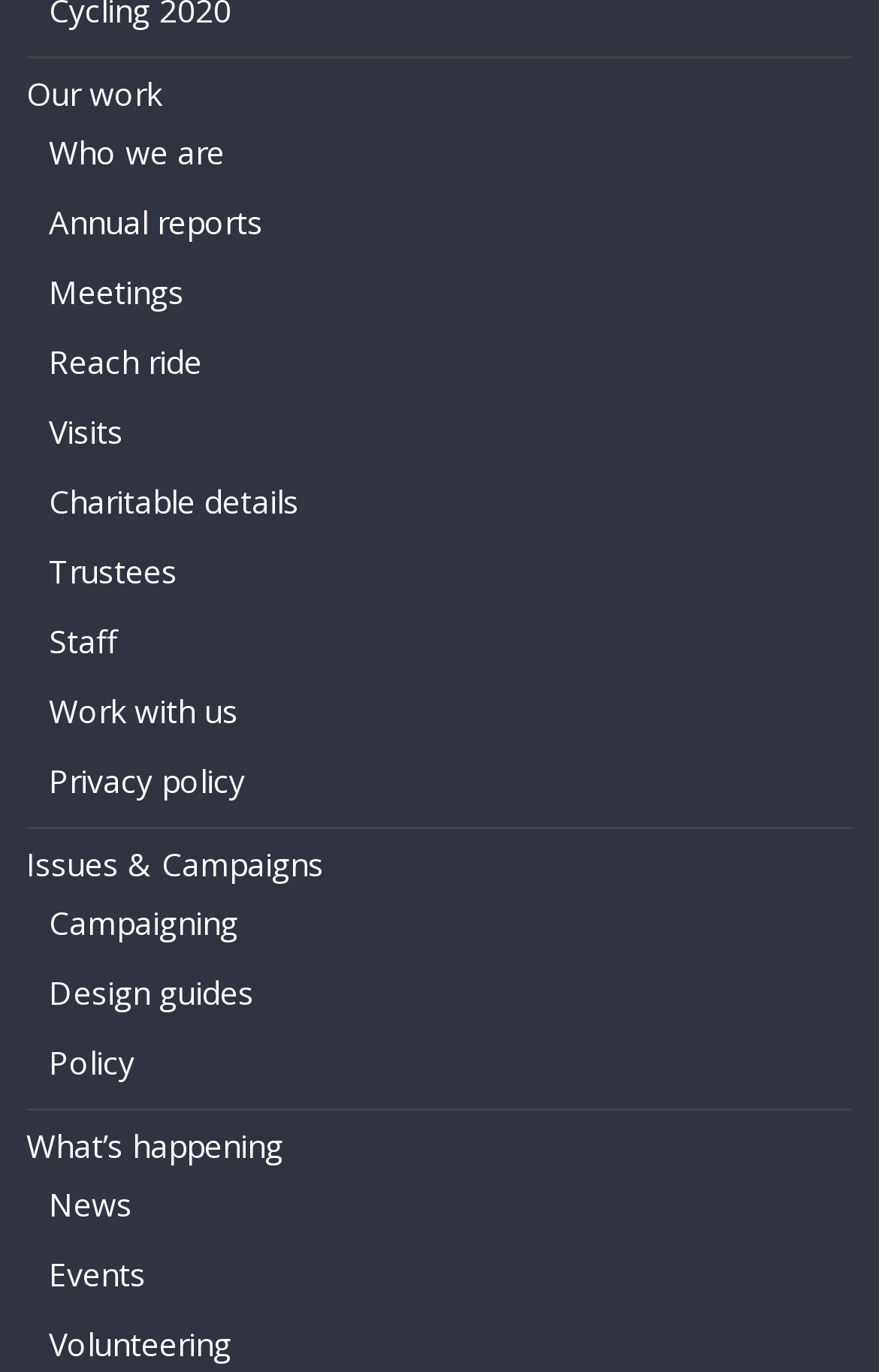Please give a succinct answer to the question in one word or phrase:
How many links are related to people in the top navigation bar?

4